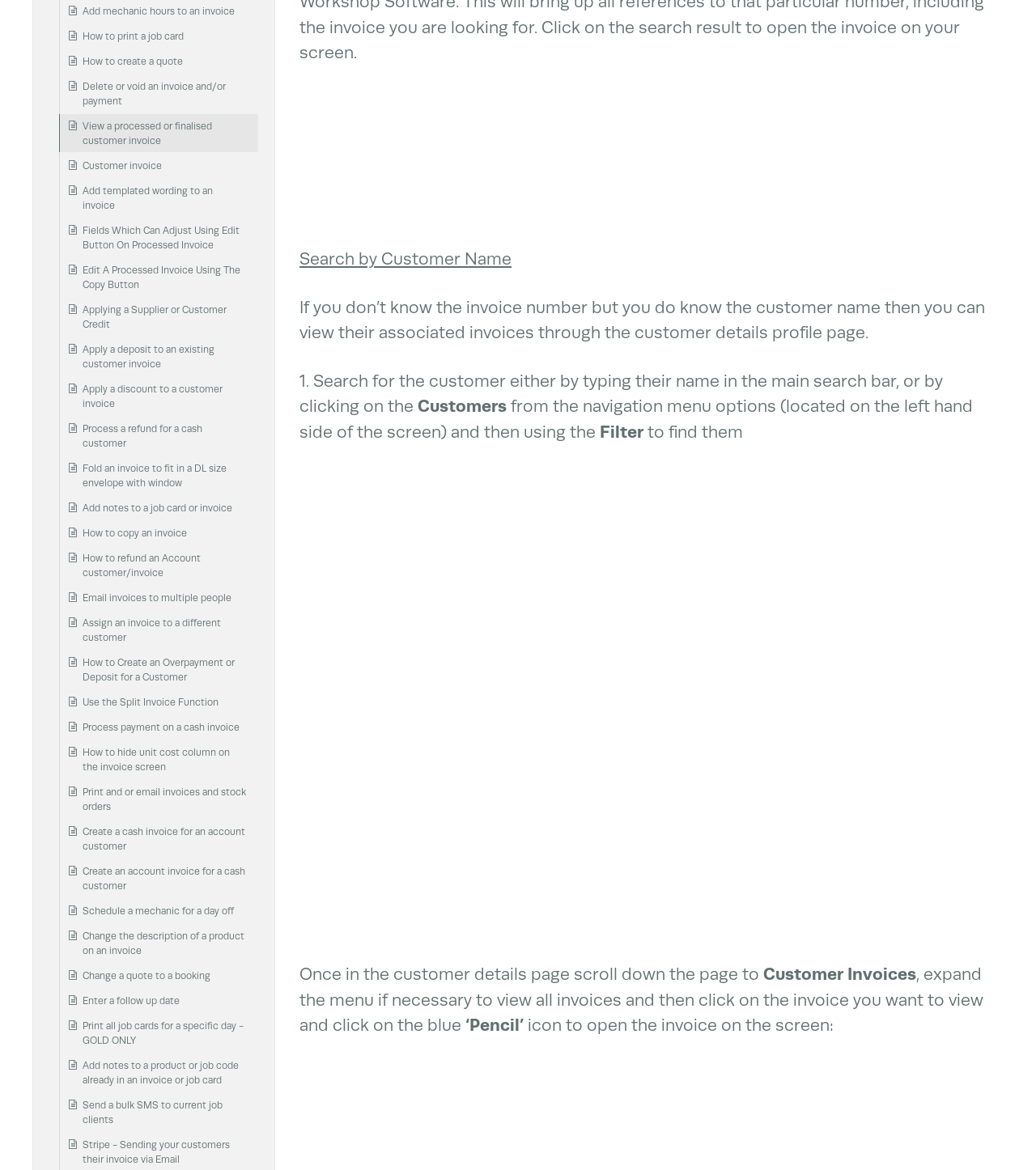Can you determine the bounding box coordinates of the area that needs to be clicked to fulfill the following instruction: "Email invoices to multiple people"?

[0.08, 0.504, 0.223, 0.517]